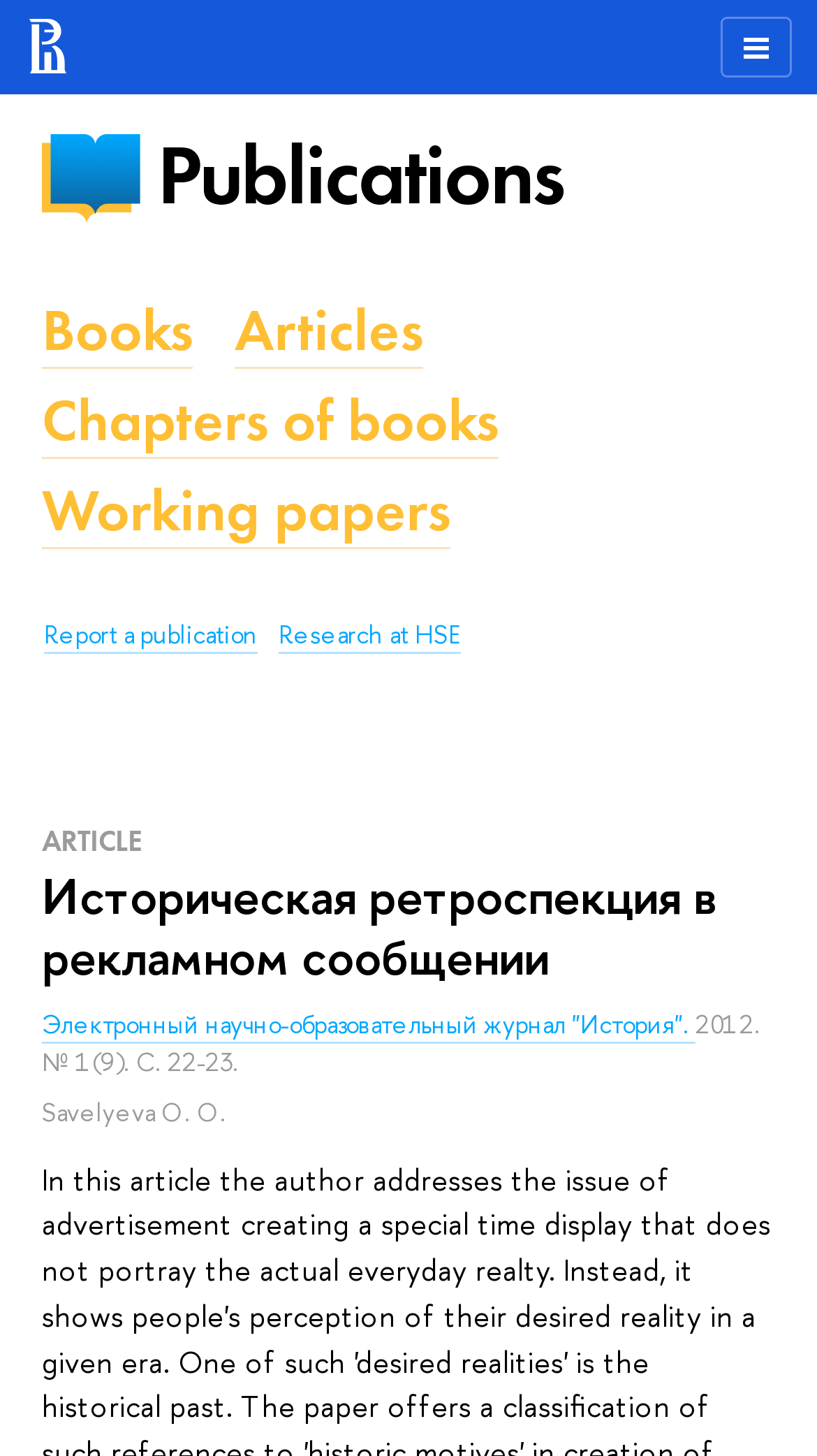Provide a one-word or one-phrase answer to the question:
How many types of publications are listed?

5